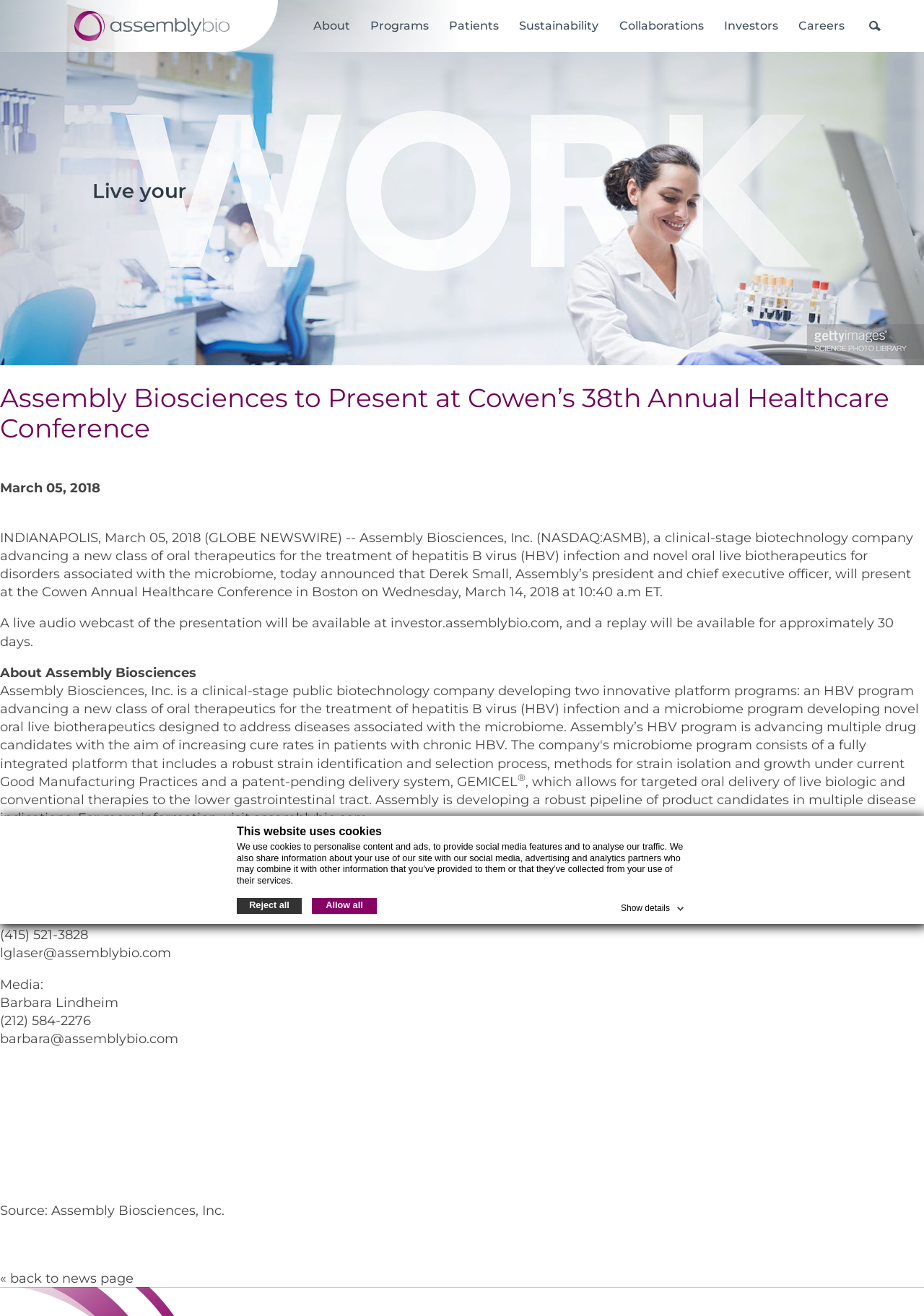Determine the bounding box coordinates of the clickable region to carry out the instruction: "Read the news".

[0.0, 0.291, 1.0, 0.337]